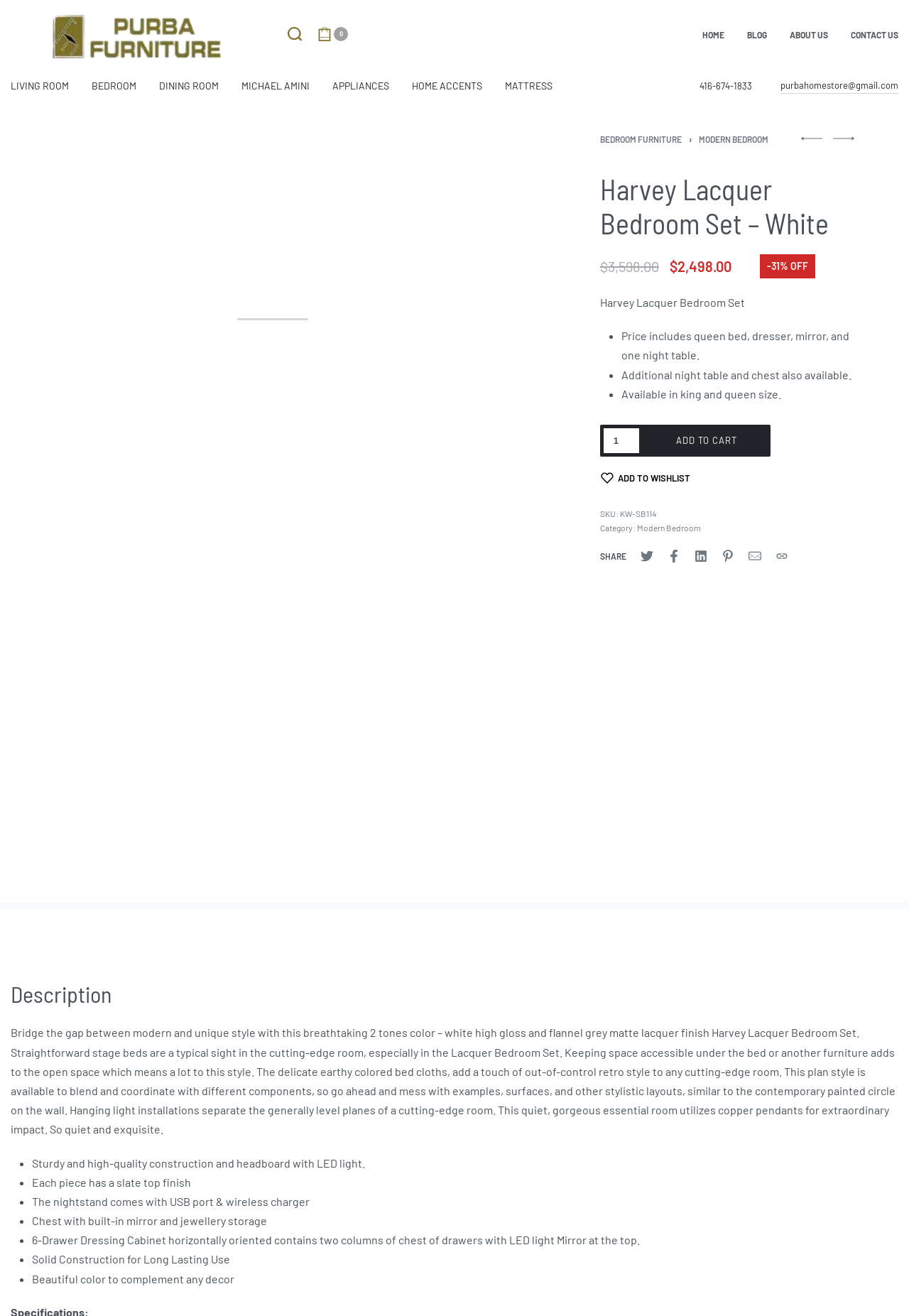Please determine the bounding box coordinates of the element to click in order to execute the following instruction: "Click on the 'BEDROOM FURNITURE' link". The coordinates should be four float numbers between 0 and 1, specified as [left, top, right, bottom].

[0.66, 0.102, 0.75, 0.11]